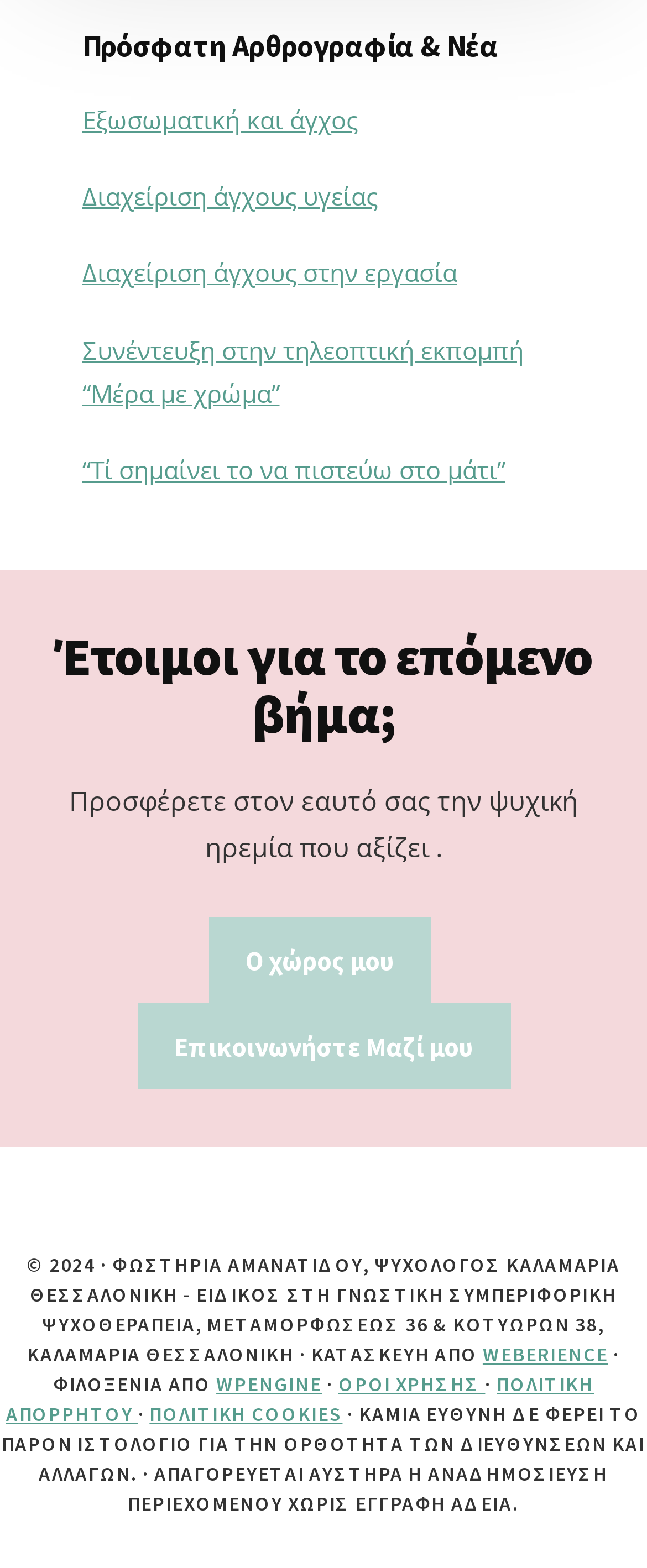Please determine the bounding box coordinates of the element's region to click in order to carry out the following instruction: "Check the terms of use". The coordinates should be four float numbers between 0 and 1, i.e., [left, top, right, bottom].

[0.523, 0.875, 0.75, 0.891]